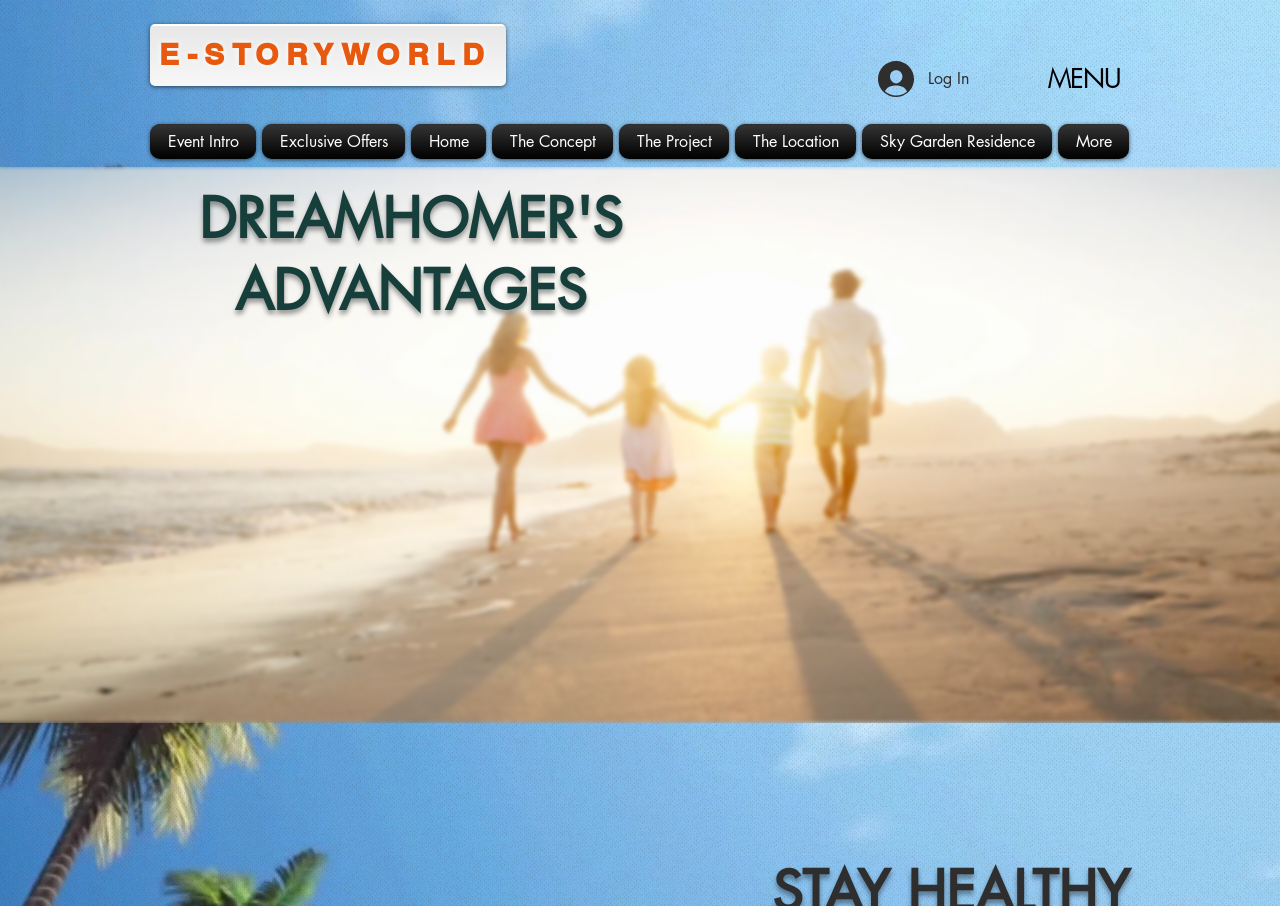What is the name of the community?
Using the image, provide a concise answer in one word or a short phrase.

DreamHomes